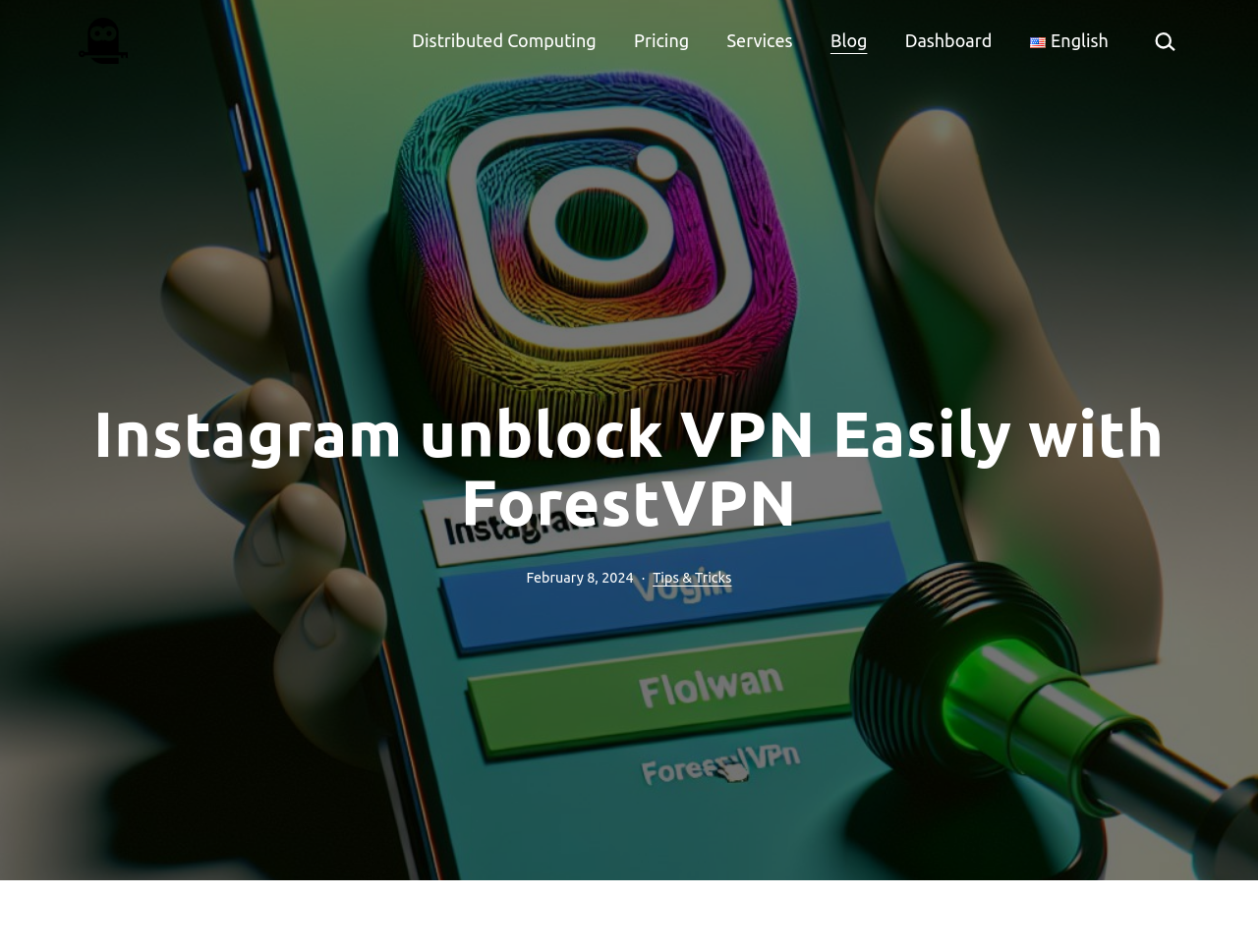What is the date of publication?
We need a detailed and exhaustive answer to the question. Please elaborate.

The date of publication can be found below the heading, where it says 'Published'. The date is 'February 8, 2024'.